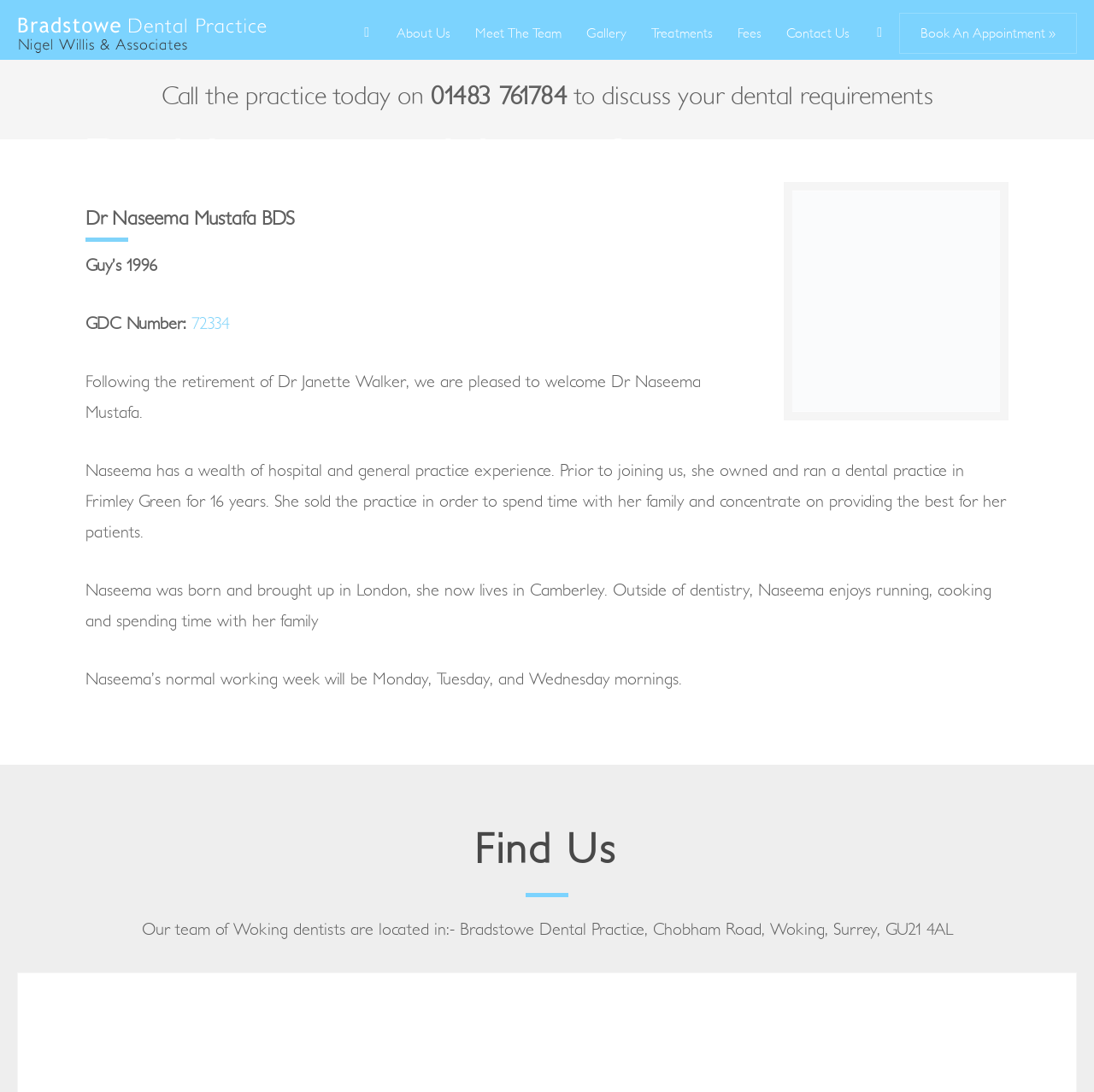Identify the bounding box coordinates of the section that should be clicked to achieve the task described: "Click the Book An Appointment link".

[0.832, 0.015, 0.974, 0.046]